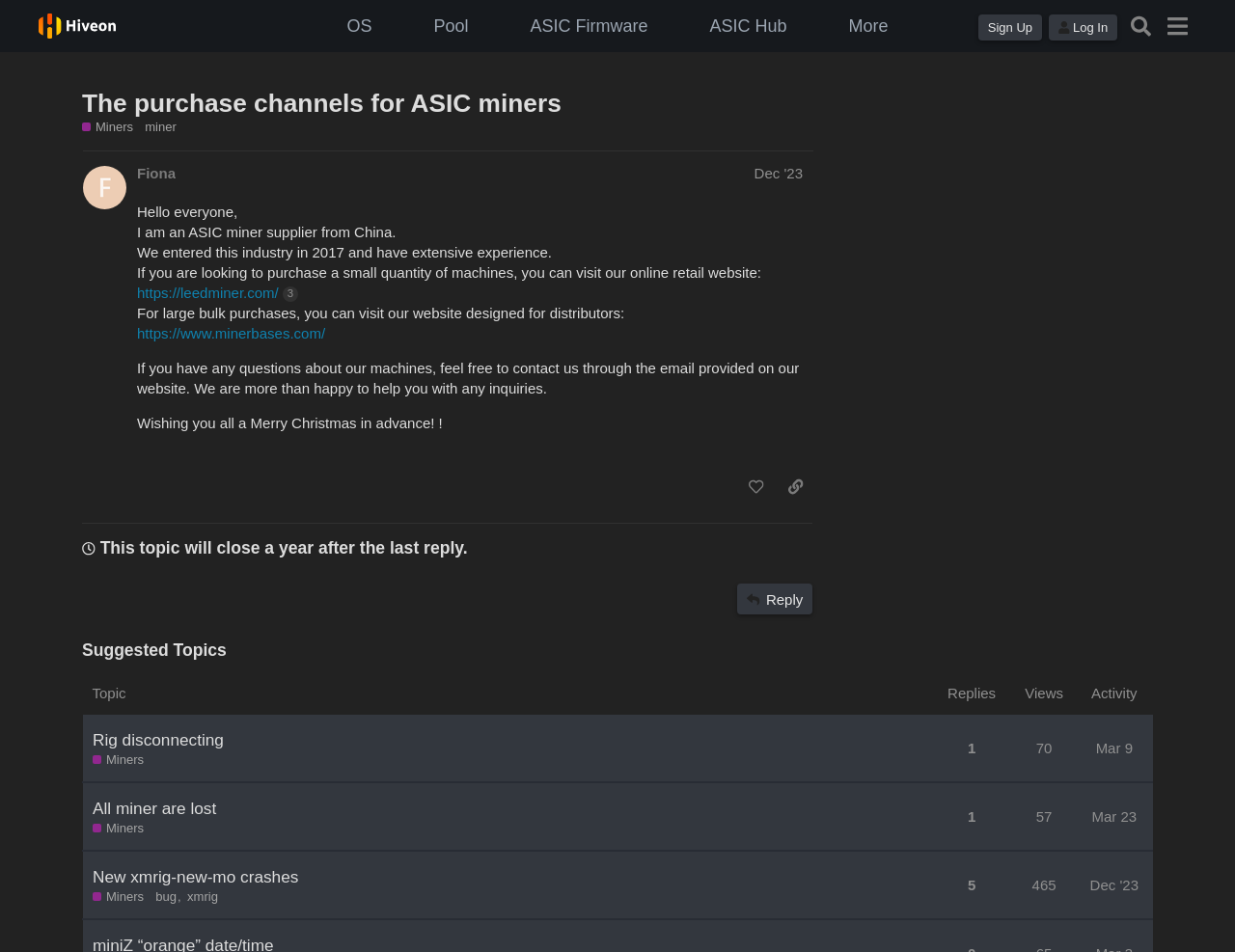Locate and extract the text of the main heading on the webpage.

The purchase channels for ASIC miners